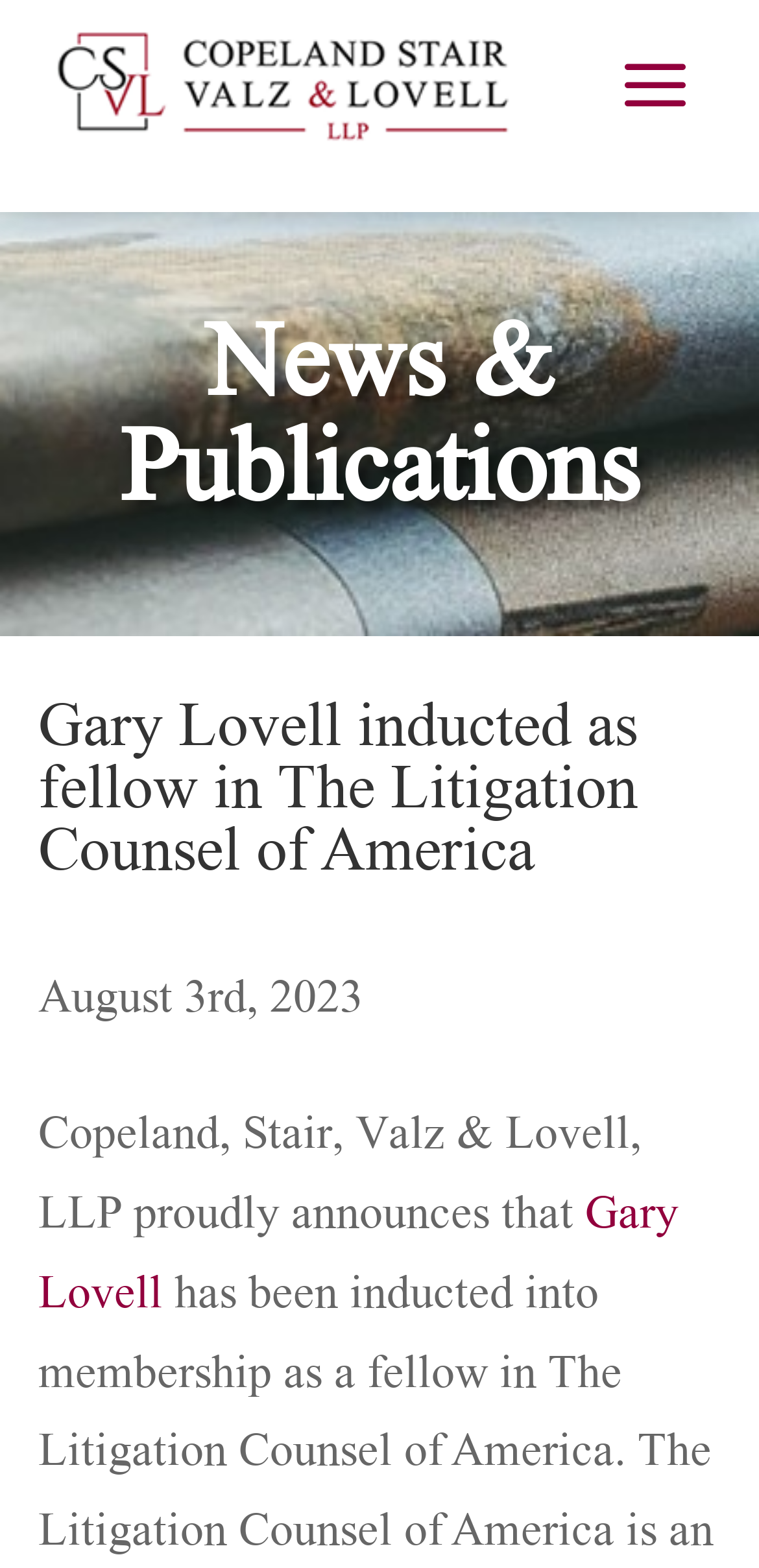Identify and provide the main heading of the webpage.

News & Publications